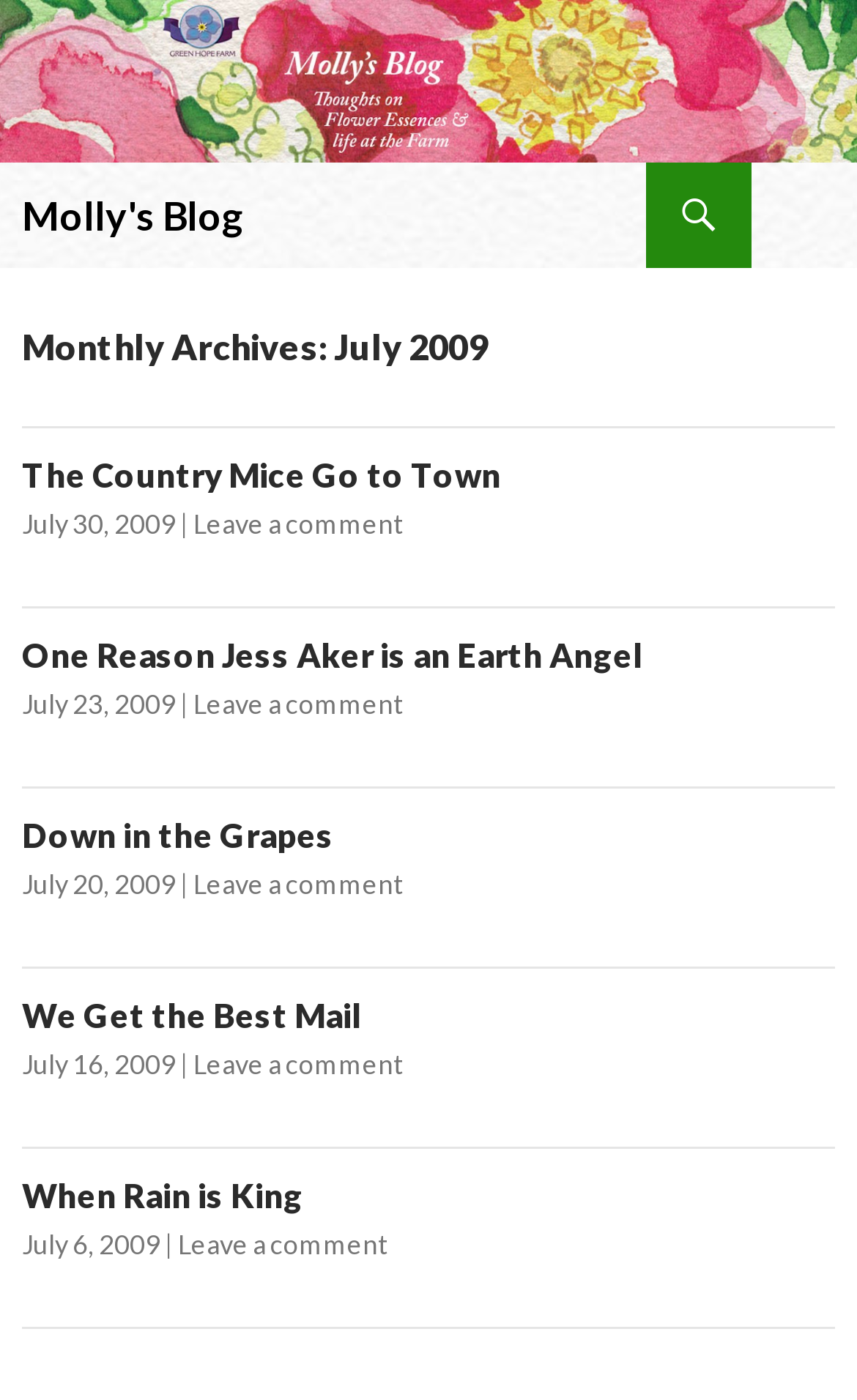What is the purpose of the 'Search' link?
Please provide an in-depth and detailed response to the question.

The 'Search' link is likely intended to allow users to search for specific content within the blog, as it is a common feature found on many blogs and websites.